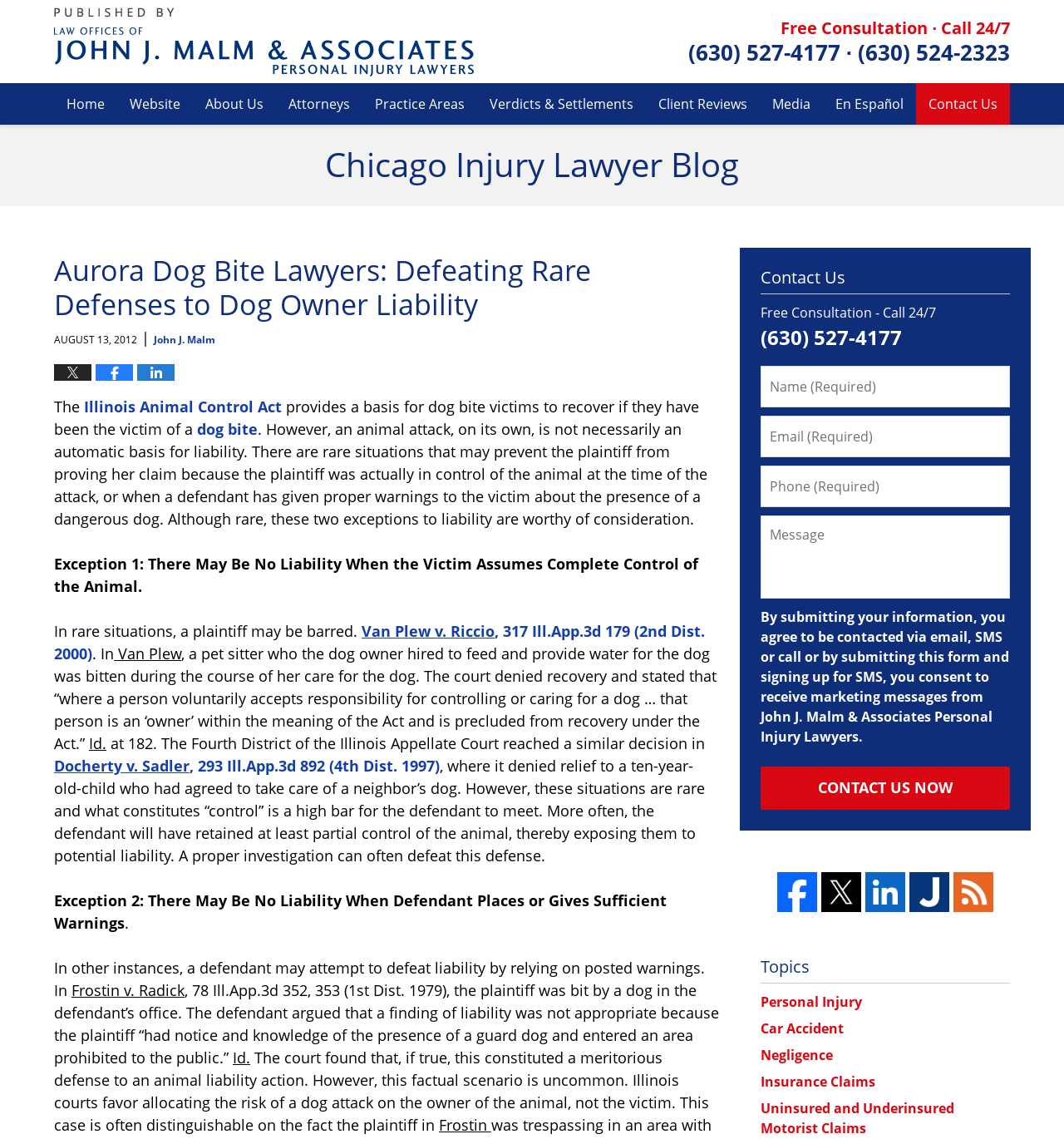Determine the bounding box coordinates of the section to be clicked to follow the instruction: "Click the 'CONTACT US NOW' button". The coordinates should be given as four float numbers between 0 and 1, formatted as [left, top, right, bottom].

[0.715, 0.673, 0.949, 0.711]